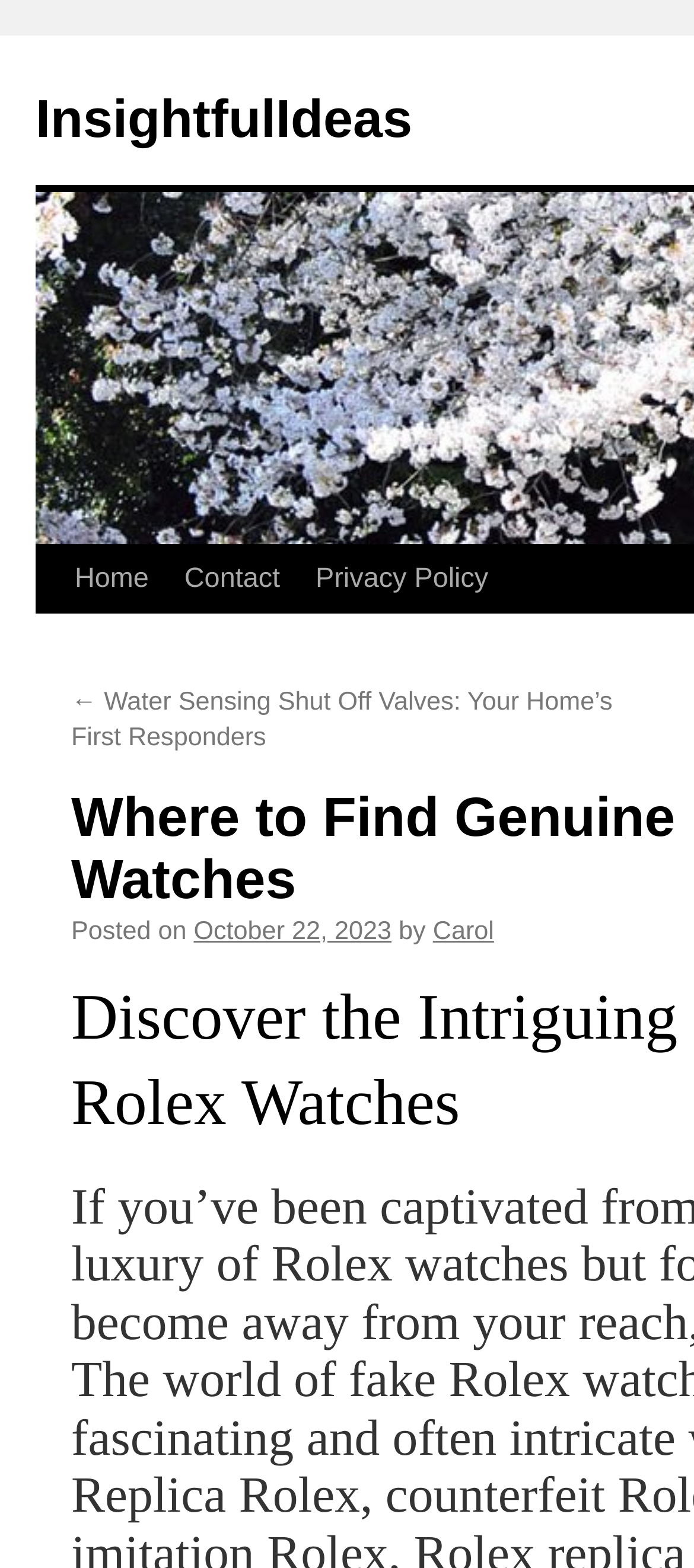Identify the primary heading of the webpage and provide its text.

Where to Find Genuine Replica Rolex Watches